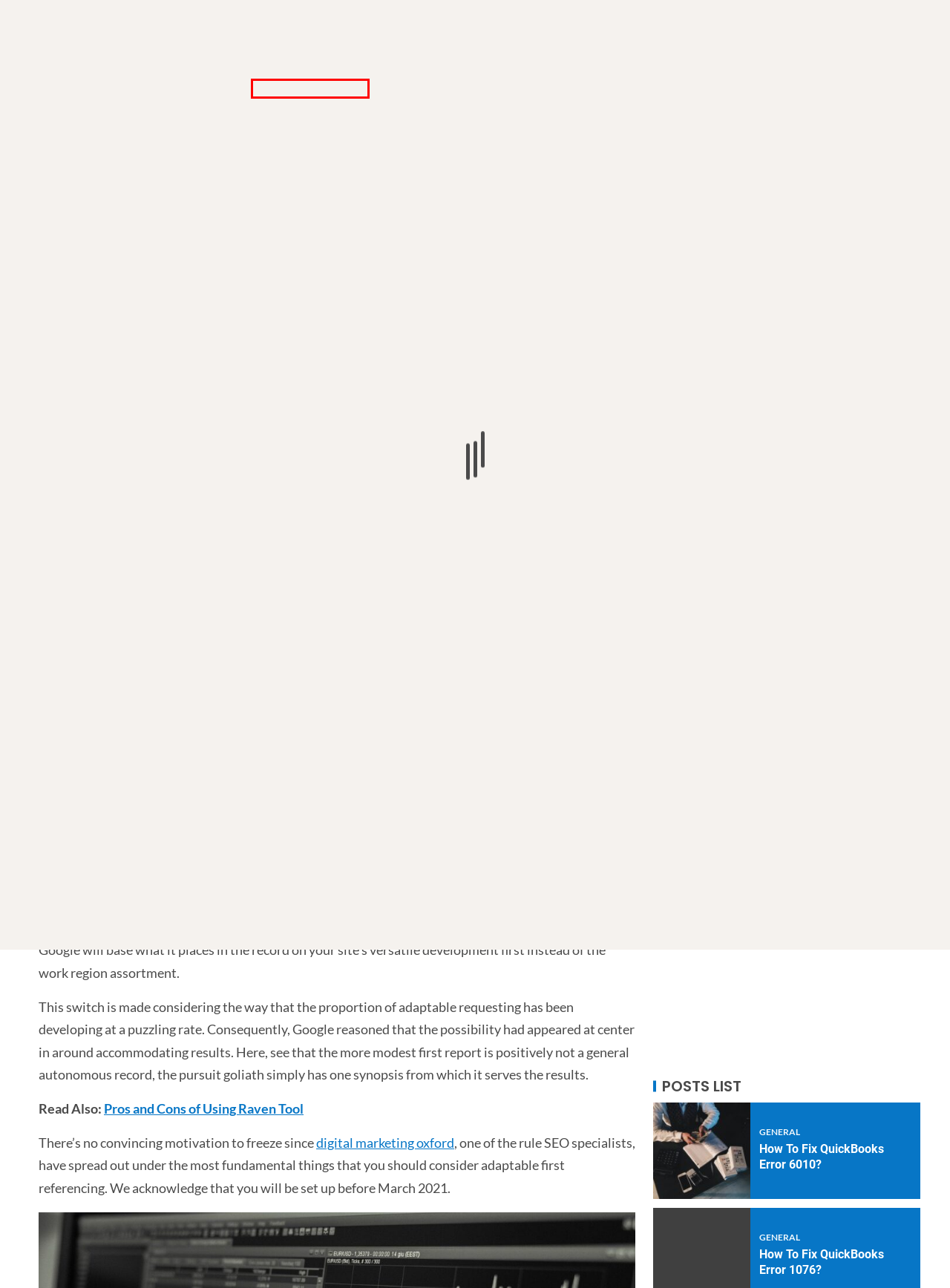You have a screenshot of a webpage, and a red bounding box highlights an element. Select the webpage description that best fits the new page after clicking the element within the bounding box. Options are:
A. Application Development Archives | Laredvirtua
B. Kaylee Alexa, Author at Laredvirtua
C. Get In Touch | Laredvirtua
D. Registration Form ‹ Laredvirtua — WordPress
E. Mobile Technology Archives | Laredvirtua
F. Log In ‹ Laredvirtua — WordPress
G. Laredvirtua | Latest News, Information & Updates
H. General Archives | Laredvirtua

E